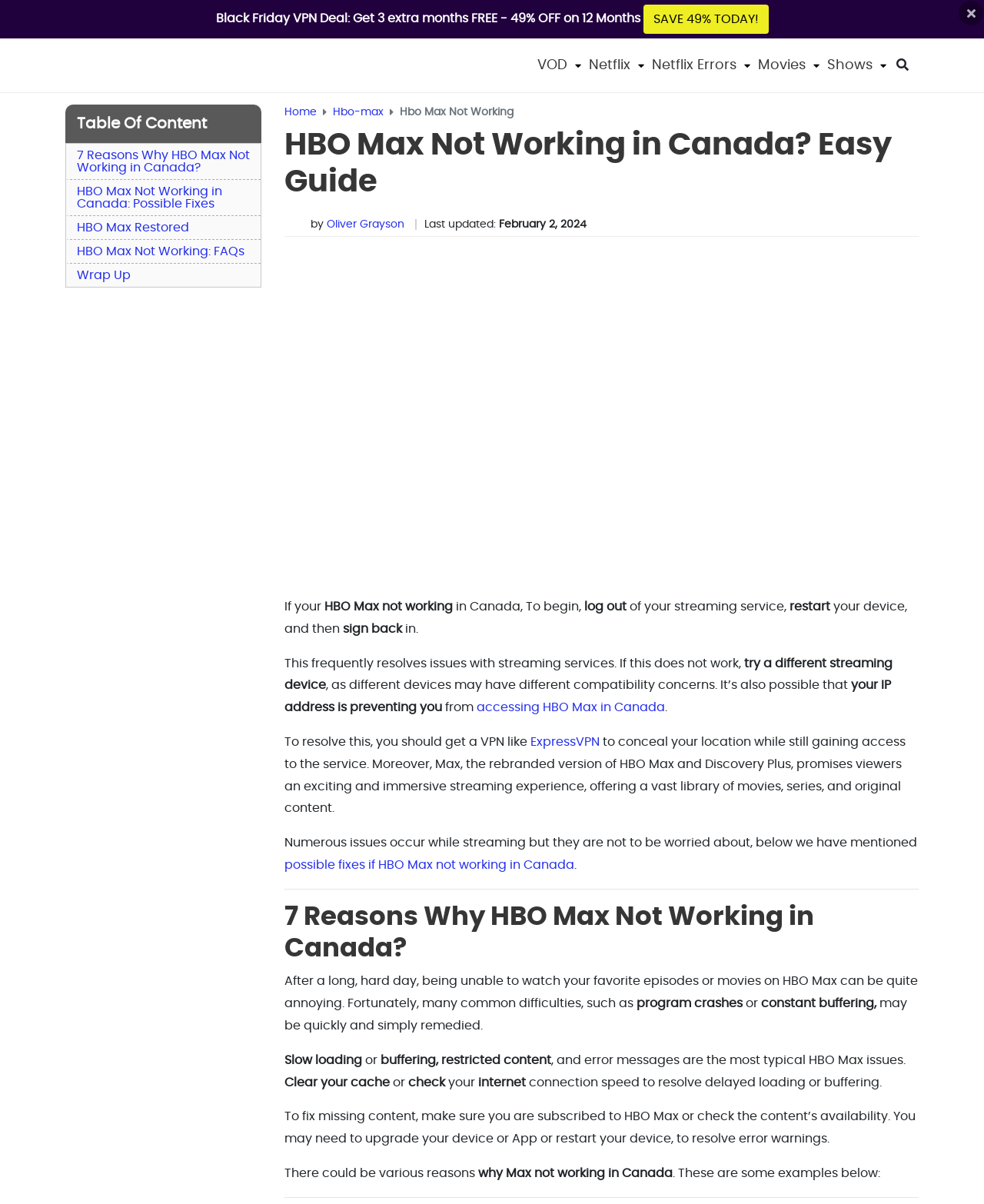Please pinpoint the bounding box coordinates for the region I should click to adhere to this instruction: "Read Disappear Completely movie review".

None